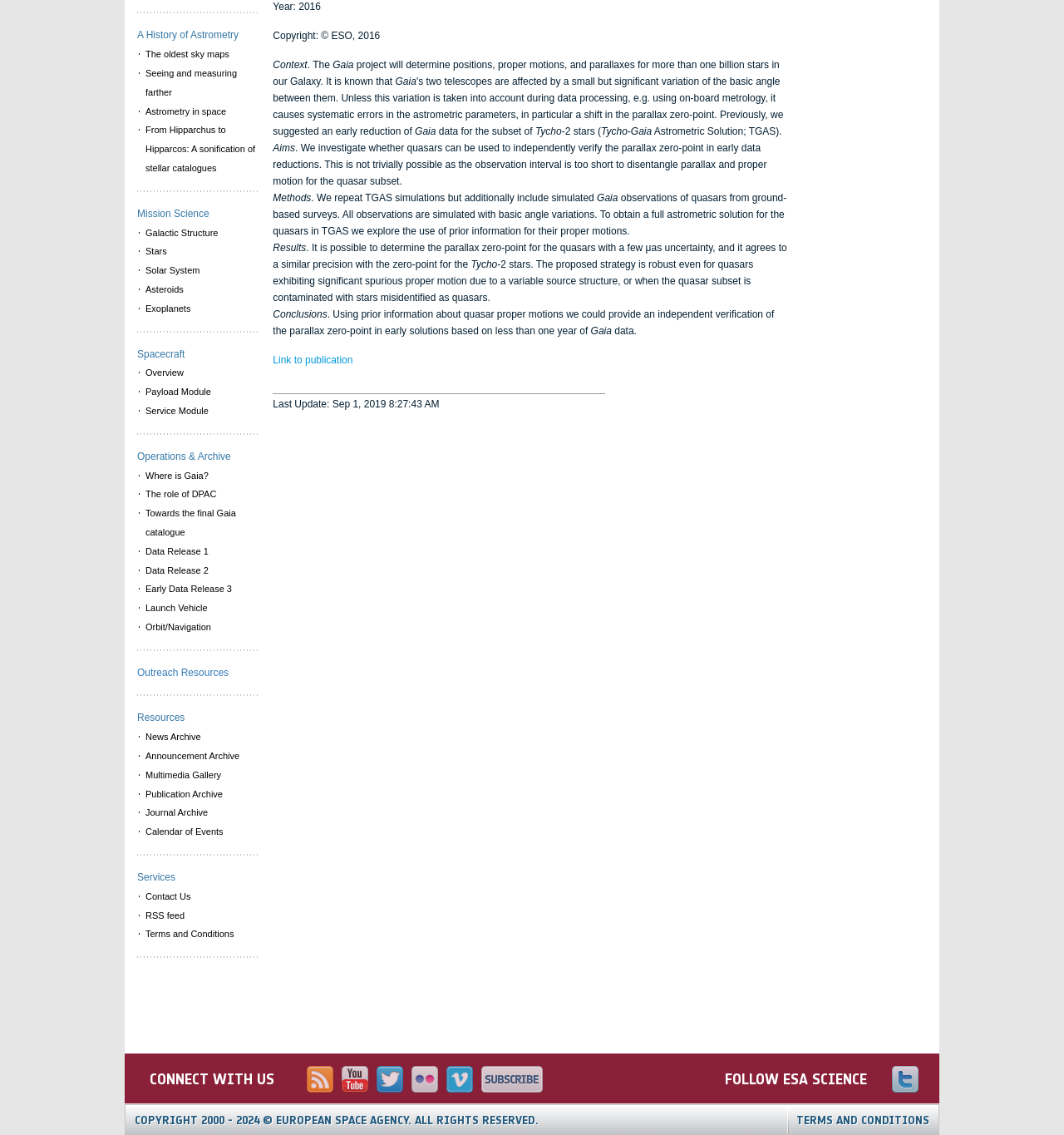Provide the bounding box coordinates for the UI element that is described by this text: "The oldest sky maps". The coordinates should be in the form of four float numbers between 0 and 1: [left, top, right, bottom].

[0.129, 0.04, 0.242, 0.056]